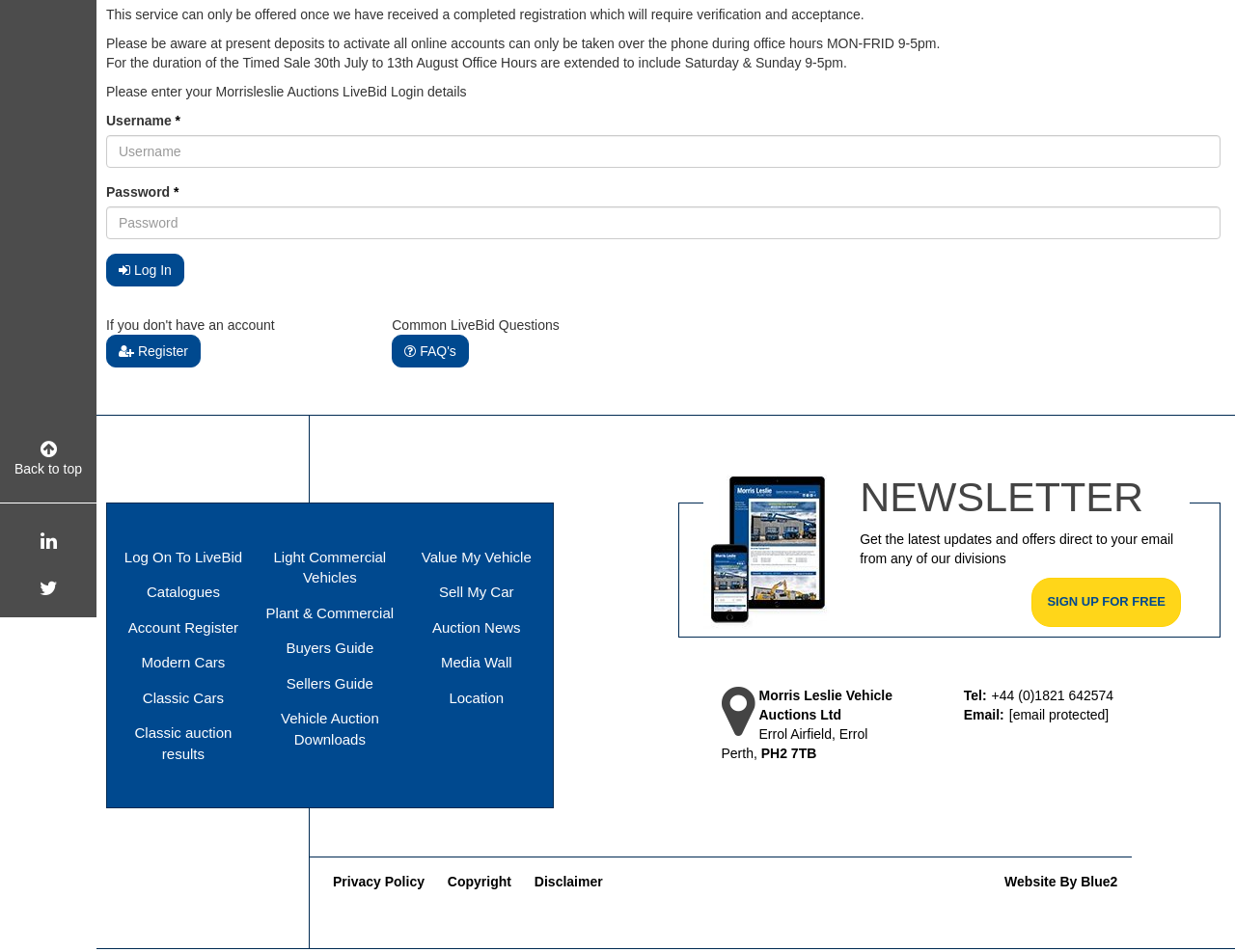Find and provide the bounding box coordinates for the UI element described with: "name="password" placeholder="Password"".

[0.086, 0.217, 0.988, 0.251]